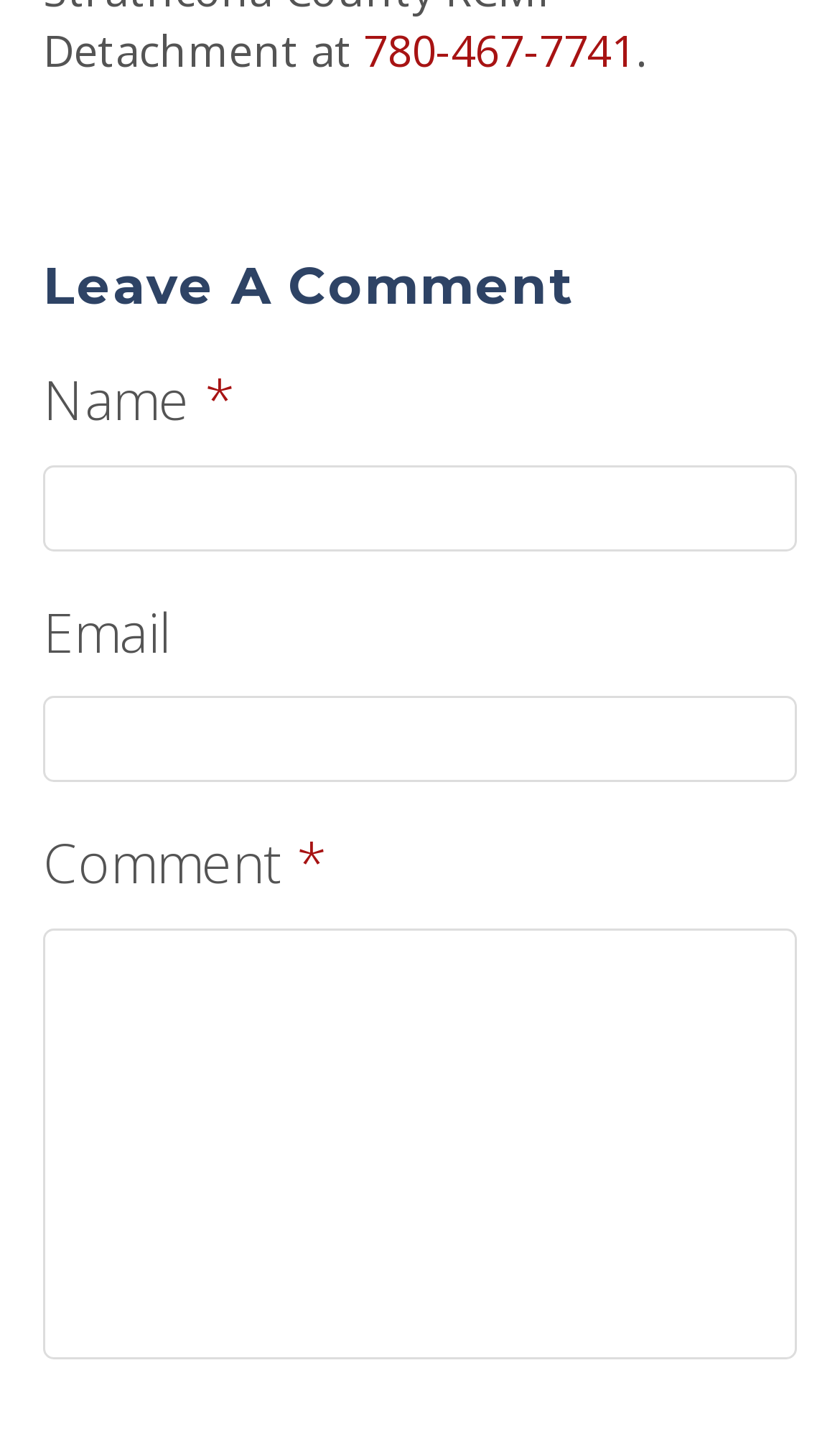Using the information from the screenshot, answer the following question thoroughly:
What is the position of the 'Email' label?

I compared the y1 and y2 coordinates of the 'Email' label and the second textbox, and found that the 'Email' label has a smaller y1 value, which means it is positioned above the second textbox.